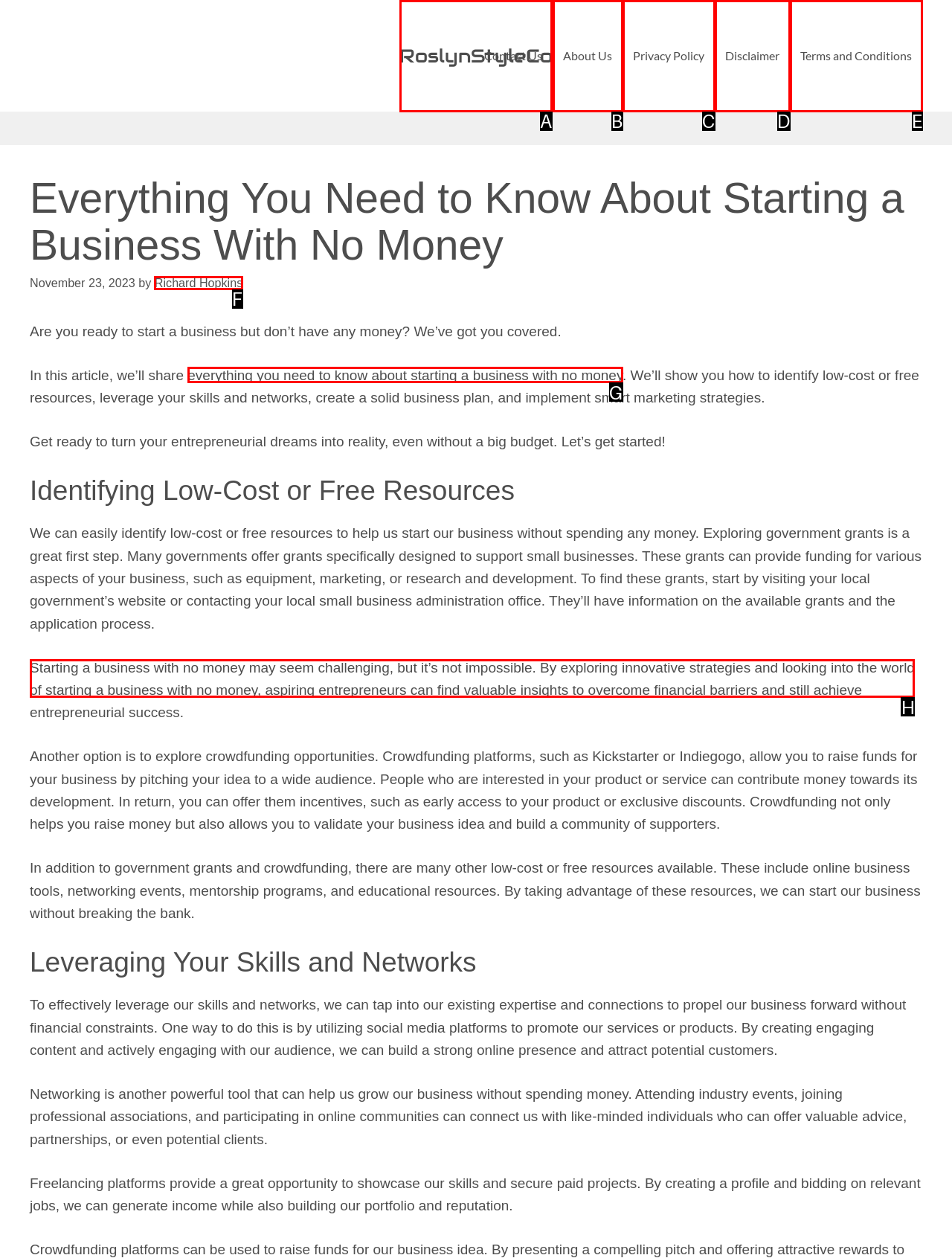Choose the HTML element that should be clicked to accomplish the task: Visit the 'RoslynStyleCo' homepage. Answer with the letter of the chosen option.

A